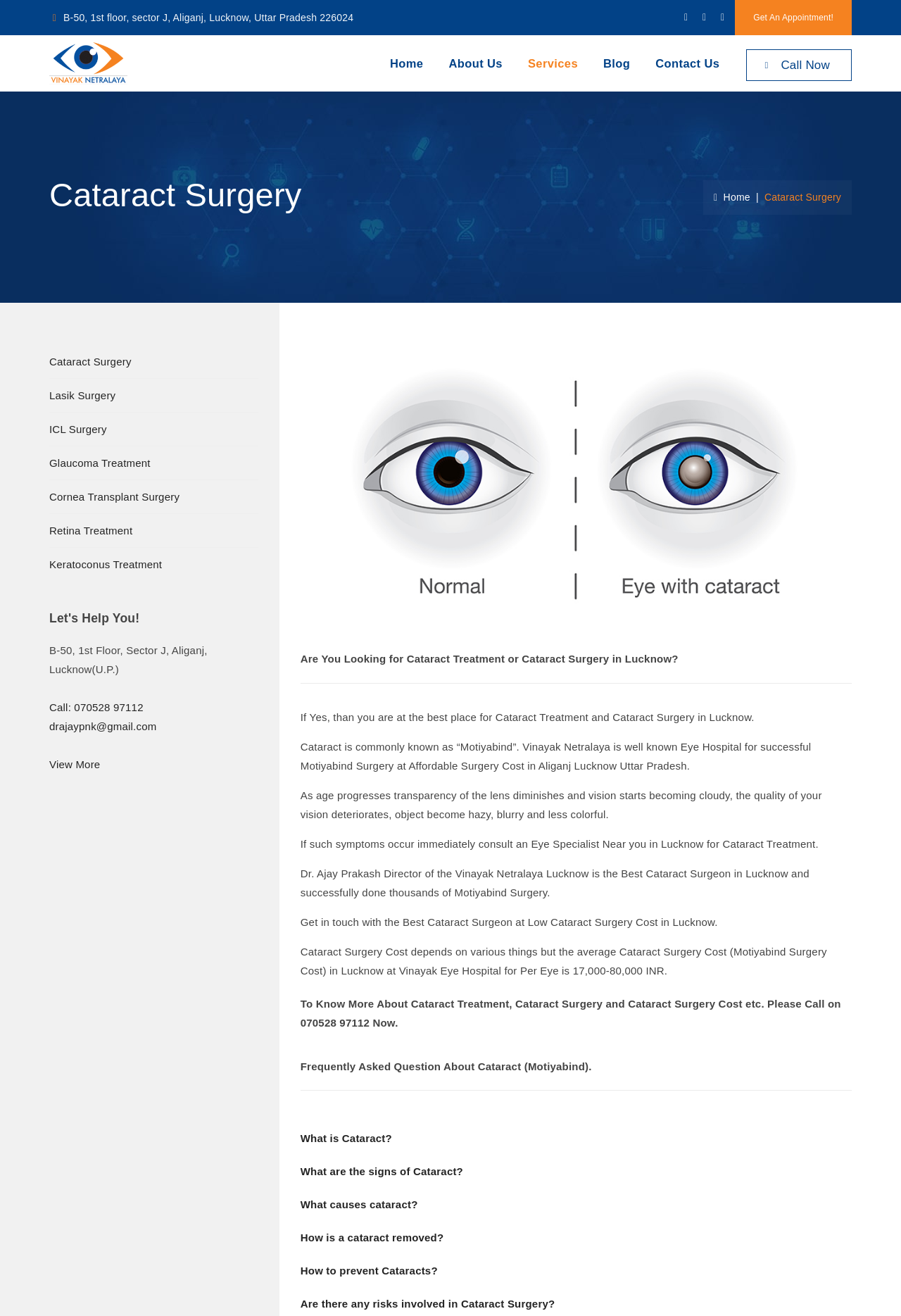What is the average cost of cataract surgery at Vinayak Eye Hospital?
Please use the image to provide an in-depth answer to the question.

The cost is mentioned in the webpage content, specifically in the section that talks about the cataract surgery cost, which is 17,000-80,000 INR per eye.